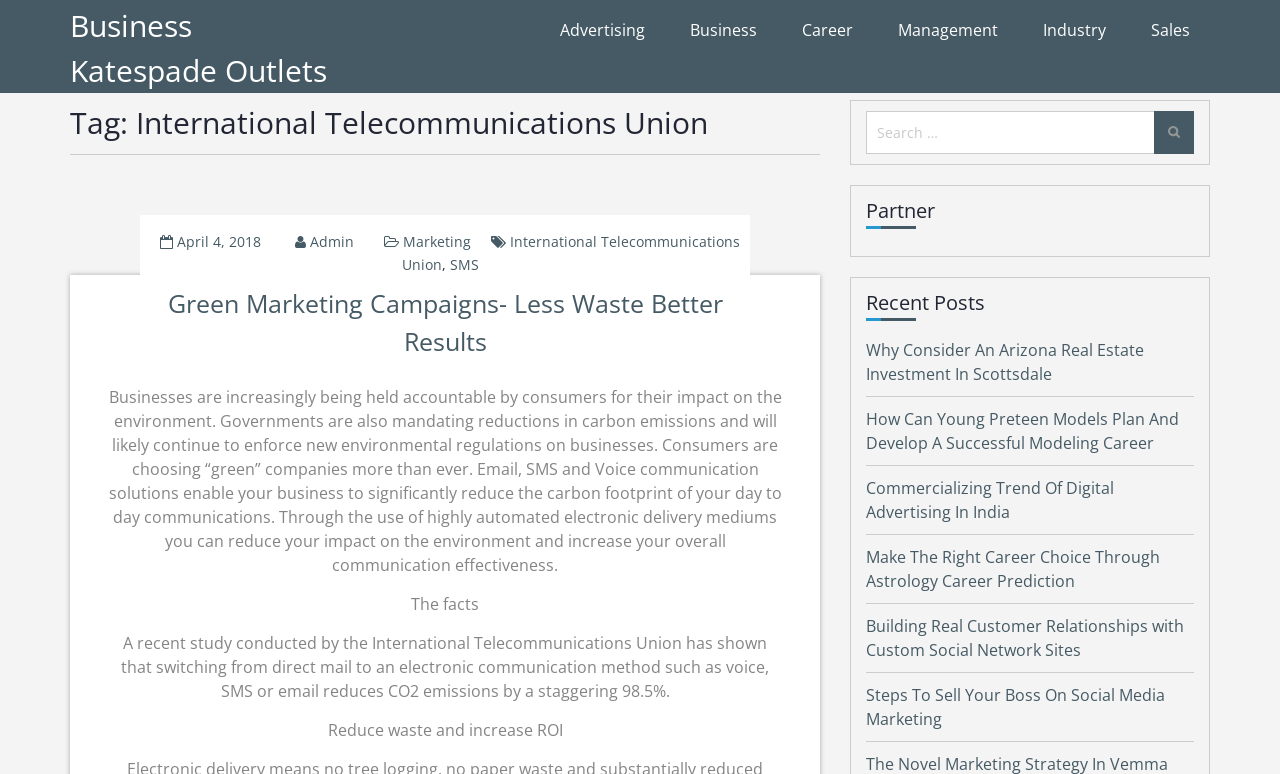Generate the text content of the main heading of the webpage.

Business Katespade Outlets